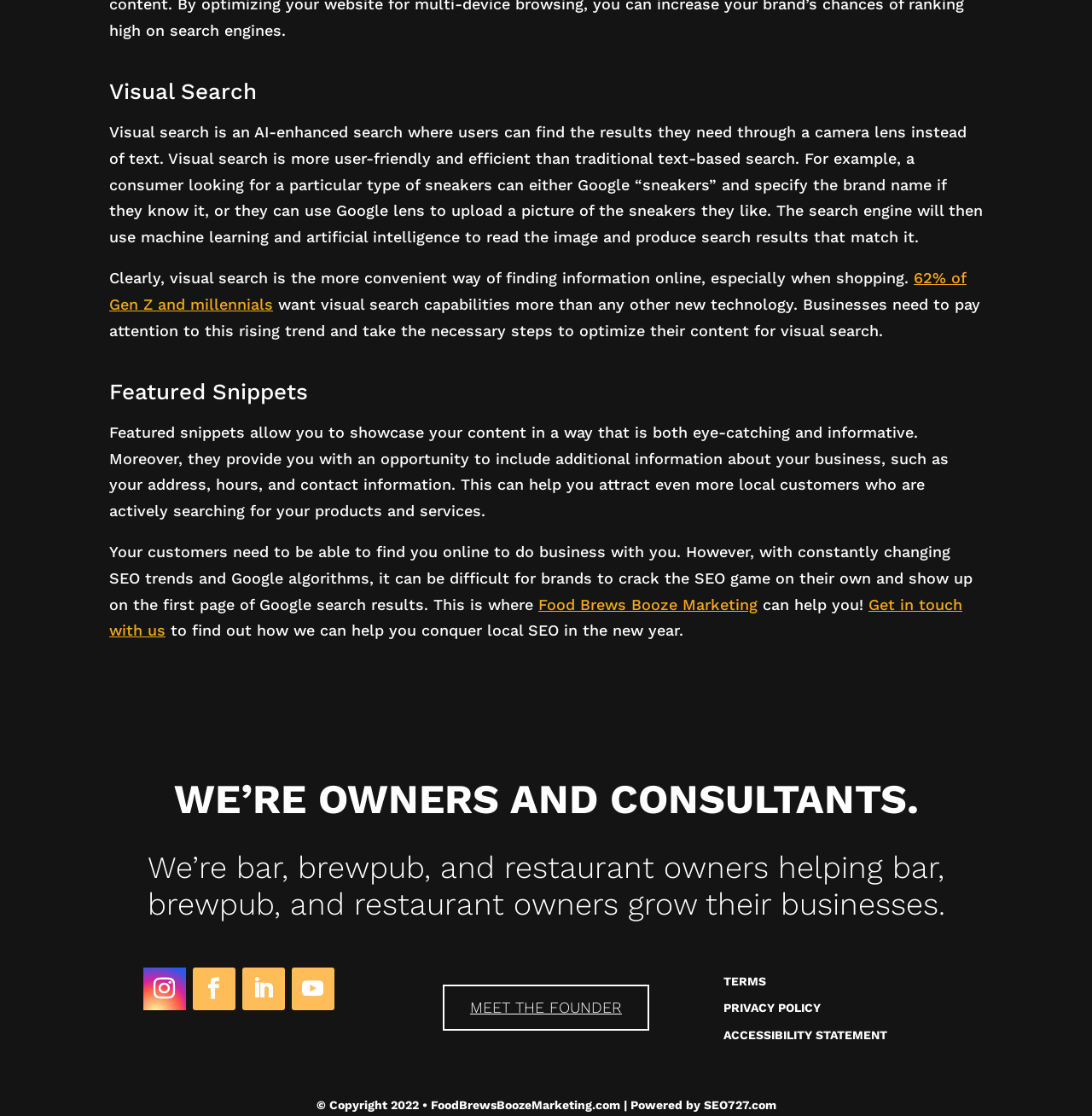Please give a succinct answer using a single word or phrase:
What is the profession of the owners and consultants?

Bar, brewpub, and restaurant owners